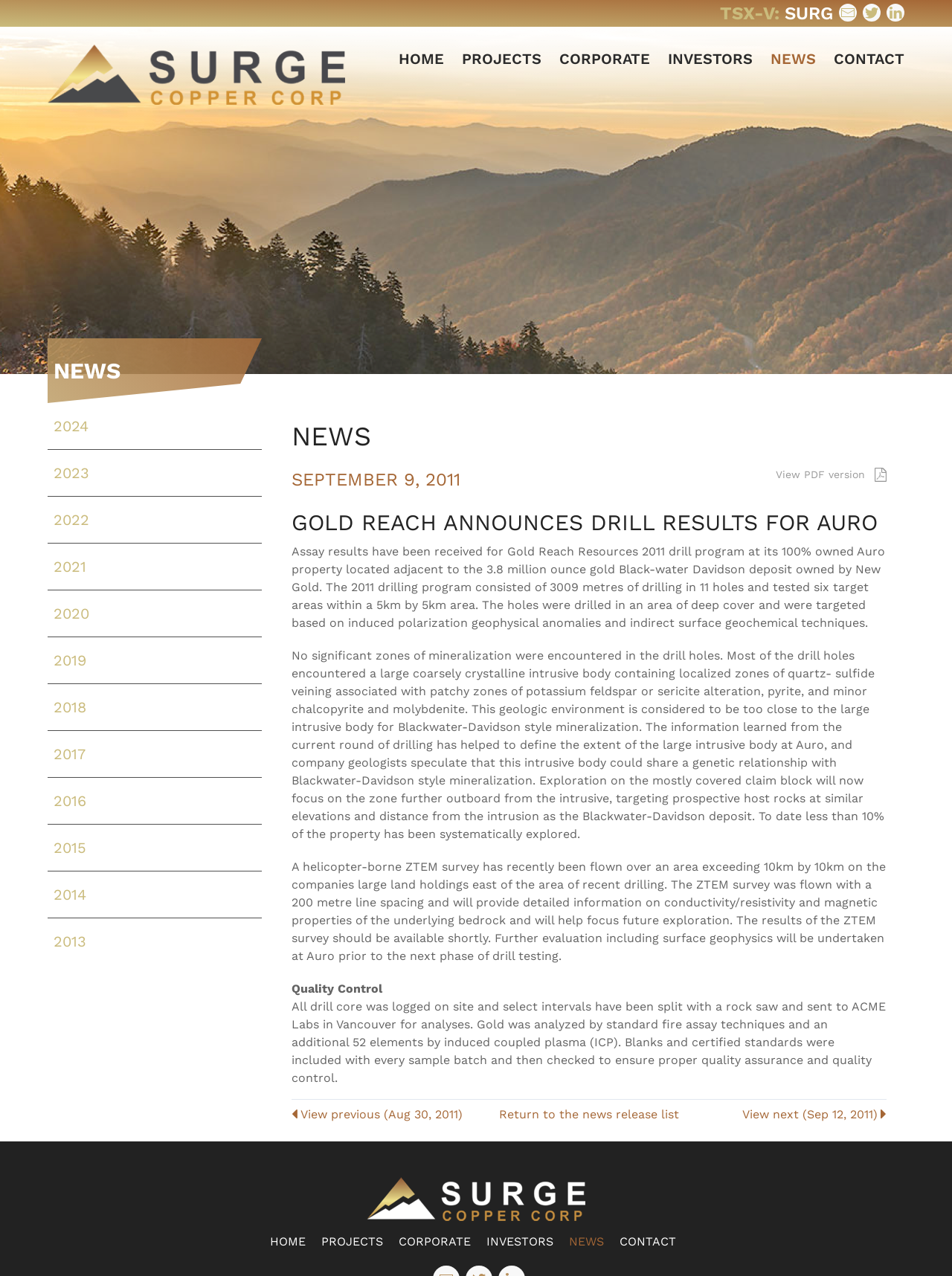Carefully examine the image and provide an in-depth answer to the question: What is the type of mineralization that the company is targeting?

The company is targeting Blackwater-Davidson style mineralization, which is a type of mineralization that is similar to the one found in the Black-water Davidson deposit owned by New Gold.